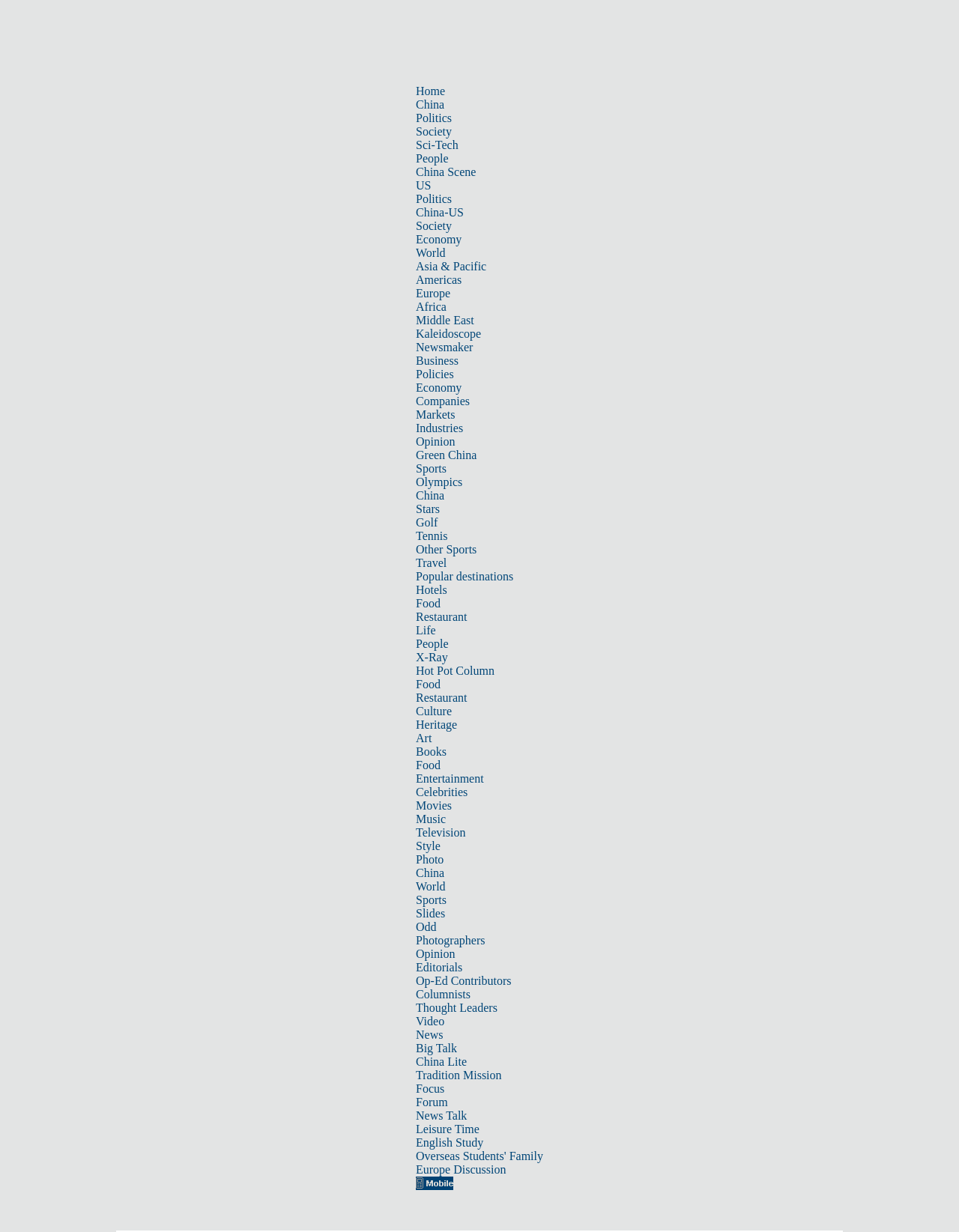Respond to the following question using a concise word or phrase: 
What is the name of the website?

China Daily